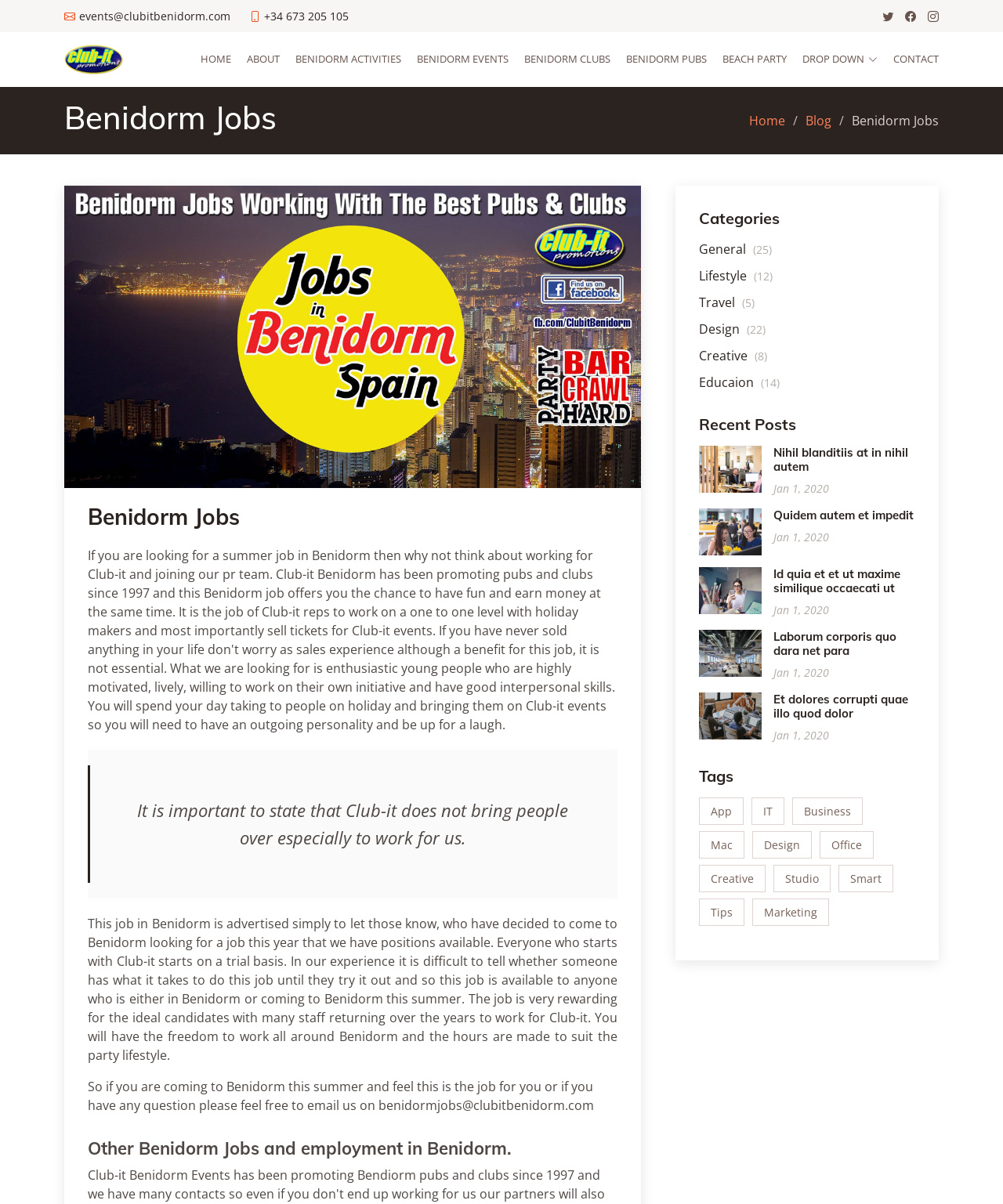Answer the question in one word or a short phrase:
How many links are in the main navigation?

9